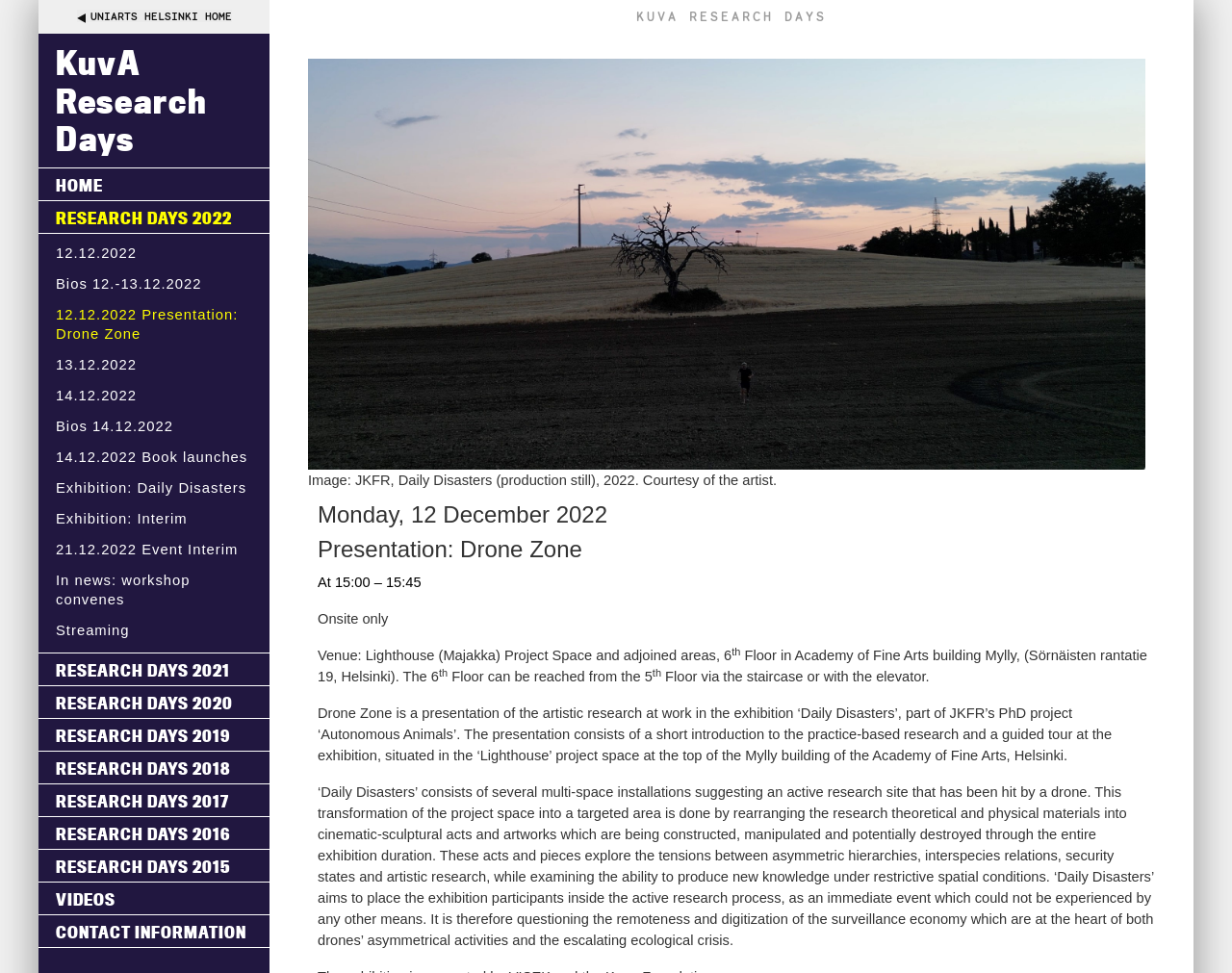What is the time of the event?
From the image, respond using a single word or phrase.

15:00 – 15:45